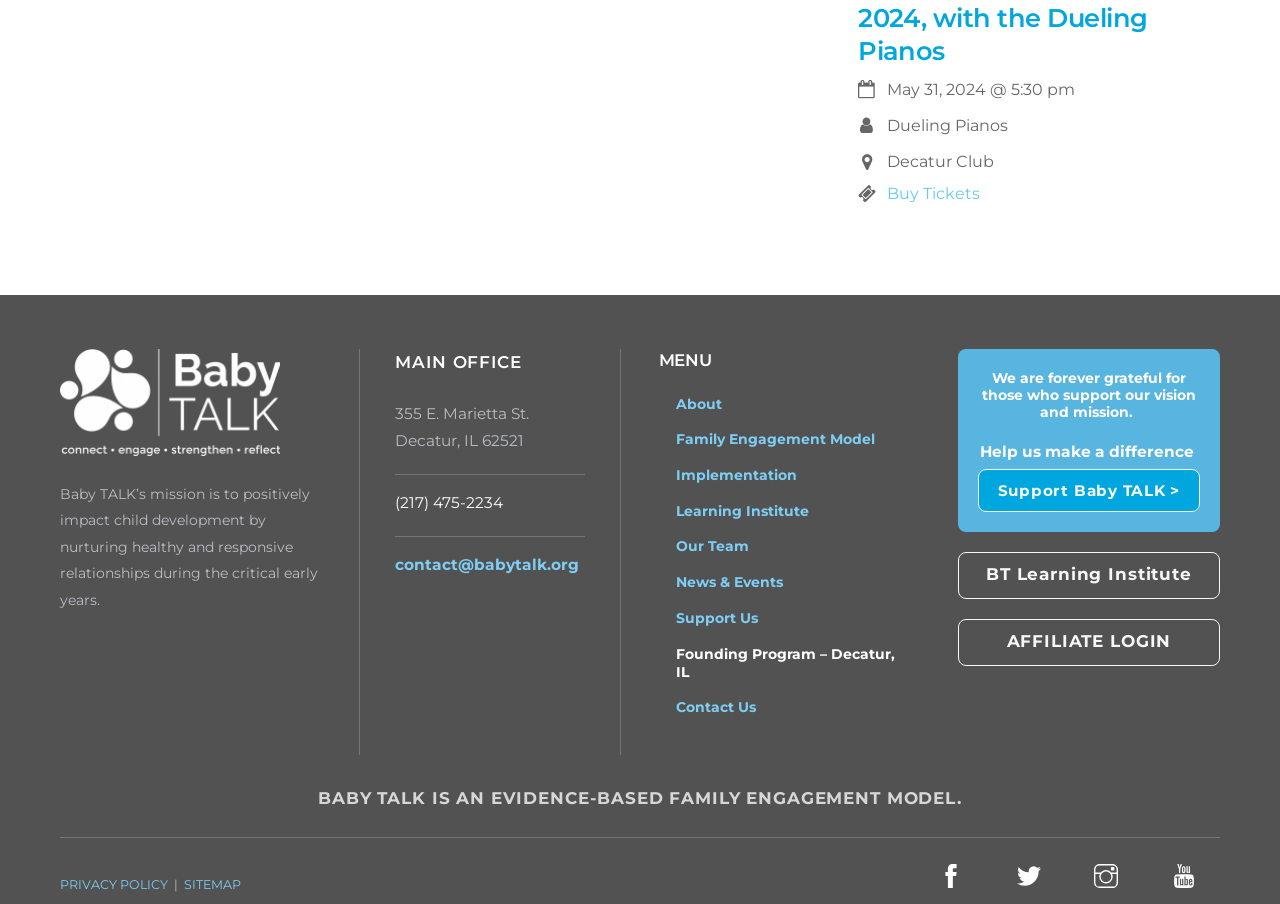What is the event on May 31, 2024?
Please answer the question as detailed as possible based on the image.

I found the event information on the webpage, which includes the date 'May 31, 2024' and the event name 'Dueling Pianos'.